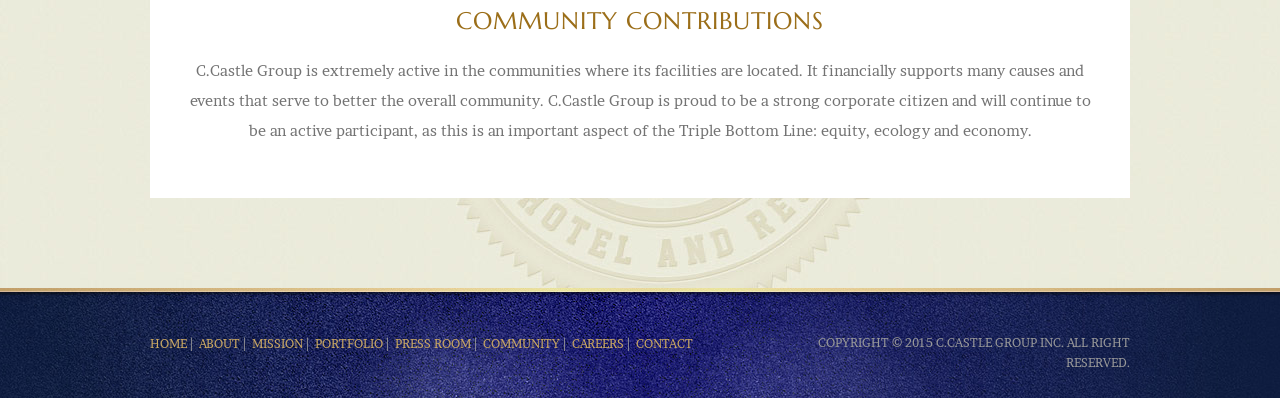Identify the bounding box coordinates for the UI element described as follows: "PRESS ROOM". Ensure the coordinates are four float numbers between 0 and 1, formatted as [left, top, right, bottom].

[0.309, 0.845, 0.368, 0.883]